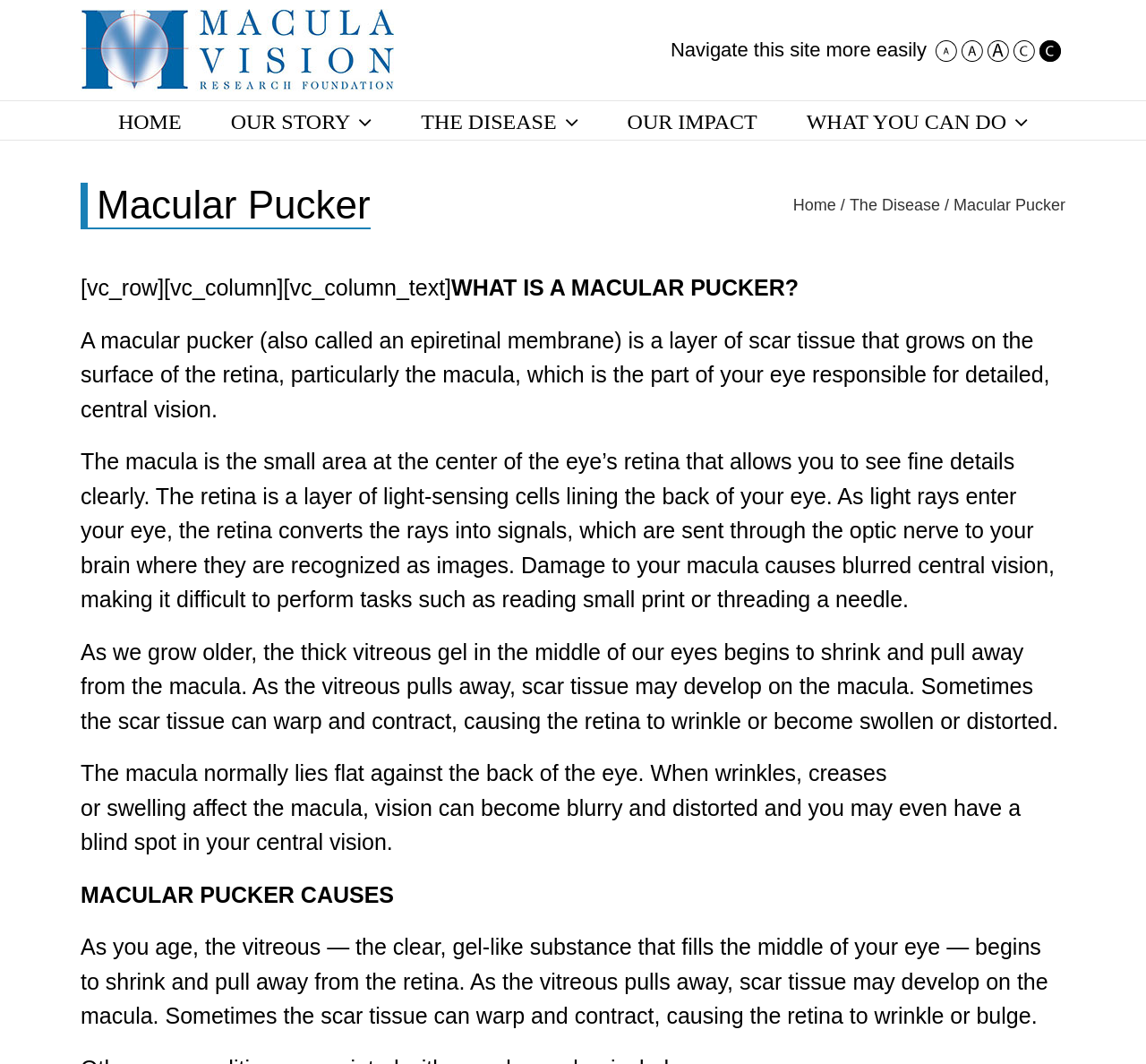Find the bounding box coordinates for the element that must be clicked to complete the instruction: "Switch colors". The coordinates should be four float numbers between 0 and 1, indicated as [left, top, right, bottom].

[0.884, 0.038, 0.903, 0.058]